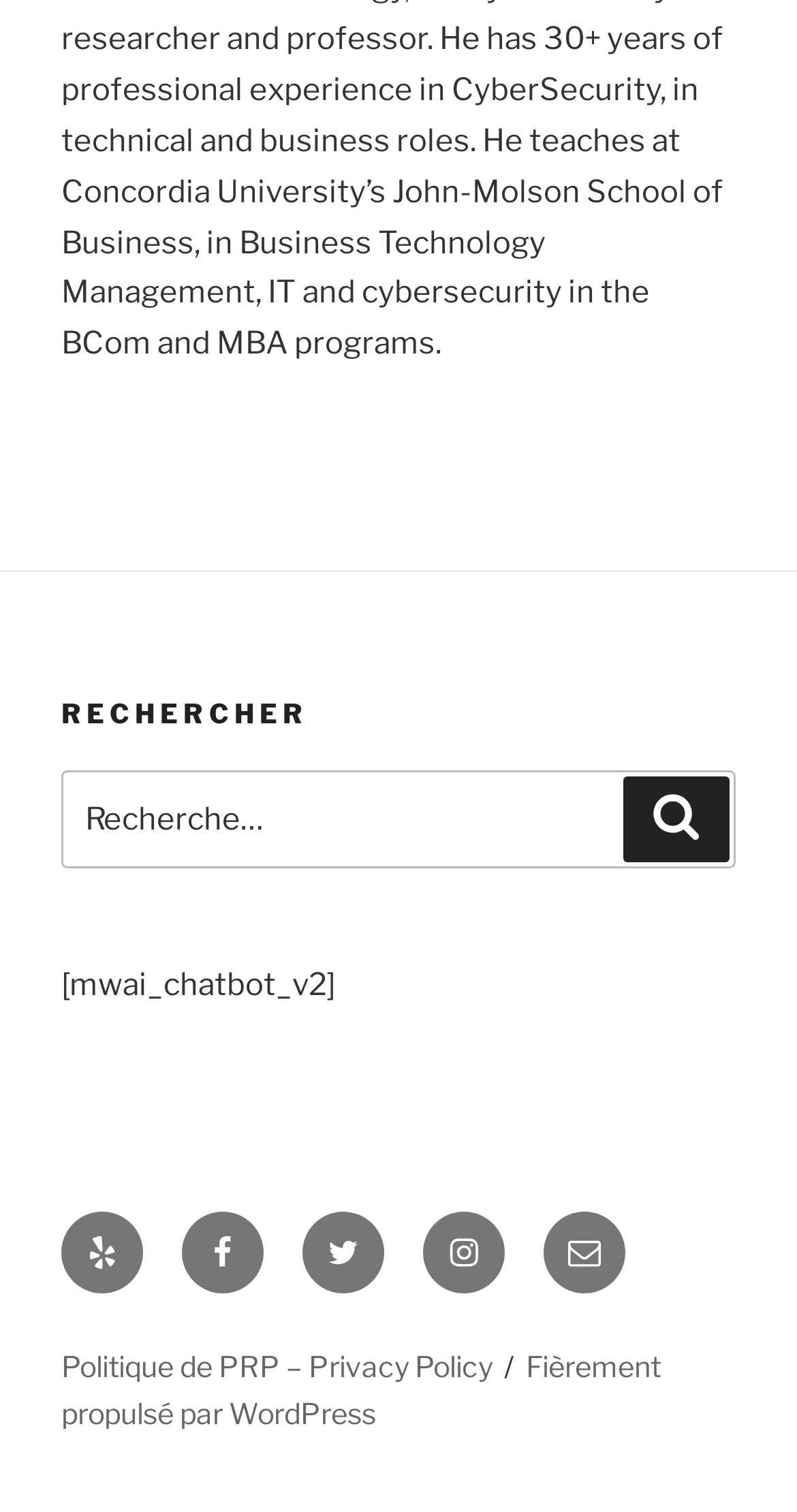Based on the element description "Adresse courriel", predict the bounding box coordinates of the UI element.

[0.682, 0.801, 0.785, 0.855]